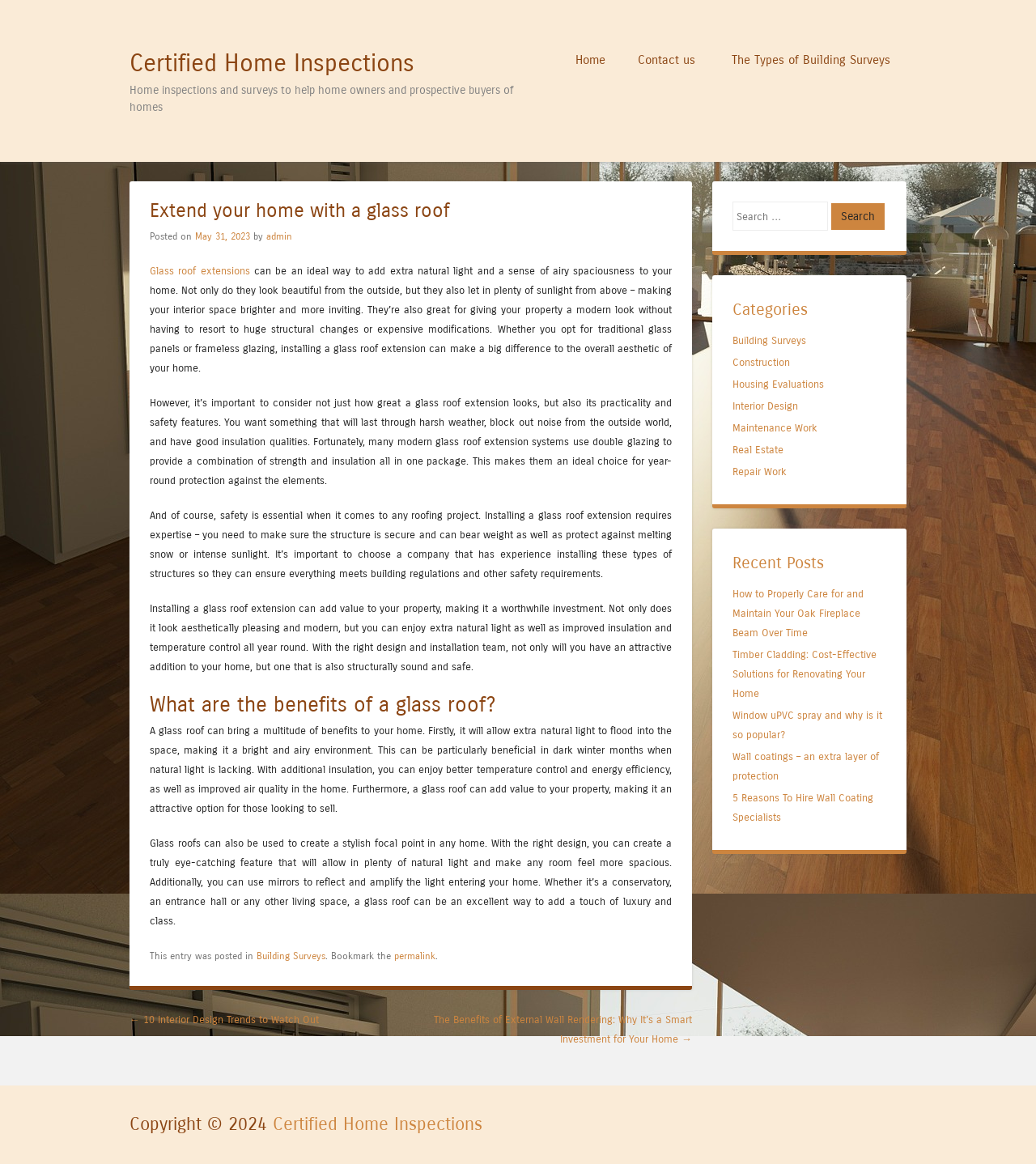Identify the bounding box coordinates of the specific part of the webpage to click to complete this instruction: "View the 'Contact us' page".

[0.6, 0.042, 0.687, 0.061]